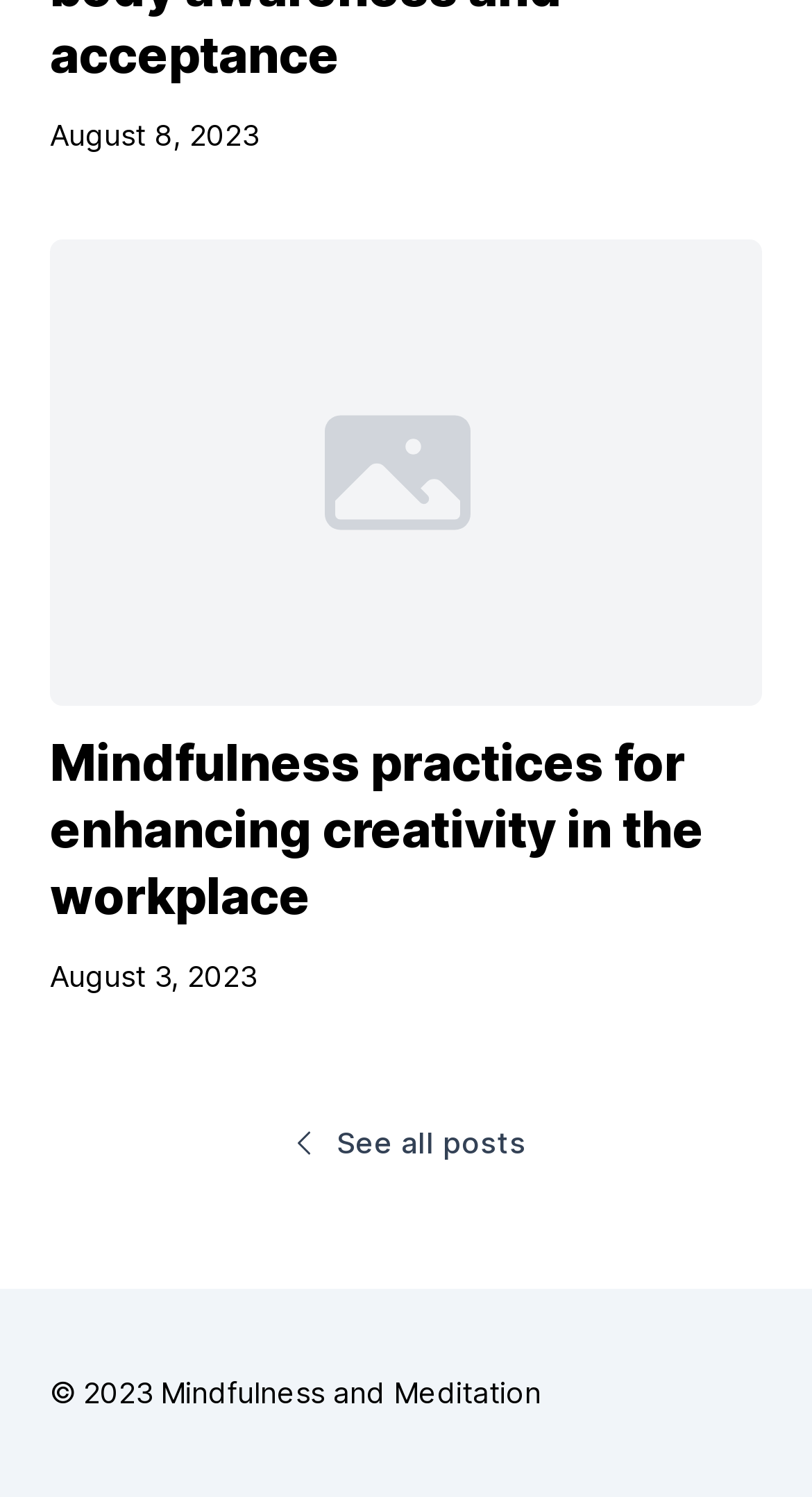Provide the bounding box coordinates for the UI element that is described by this text: "View Article". The coordinates should be in the form of four float numbers between 0 and 1: [left, top, right, bottom].

[0.062, 0.16, 0.938, 0.666]